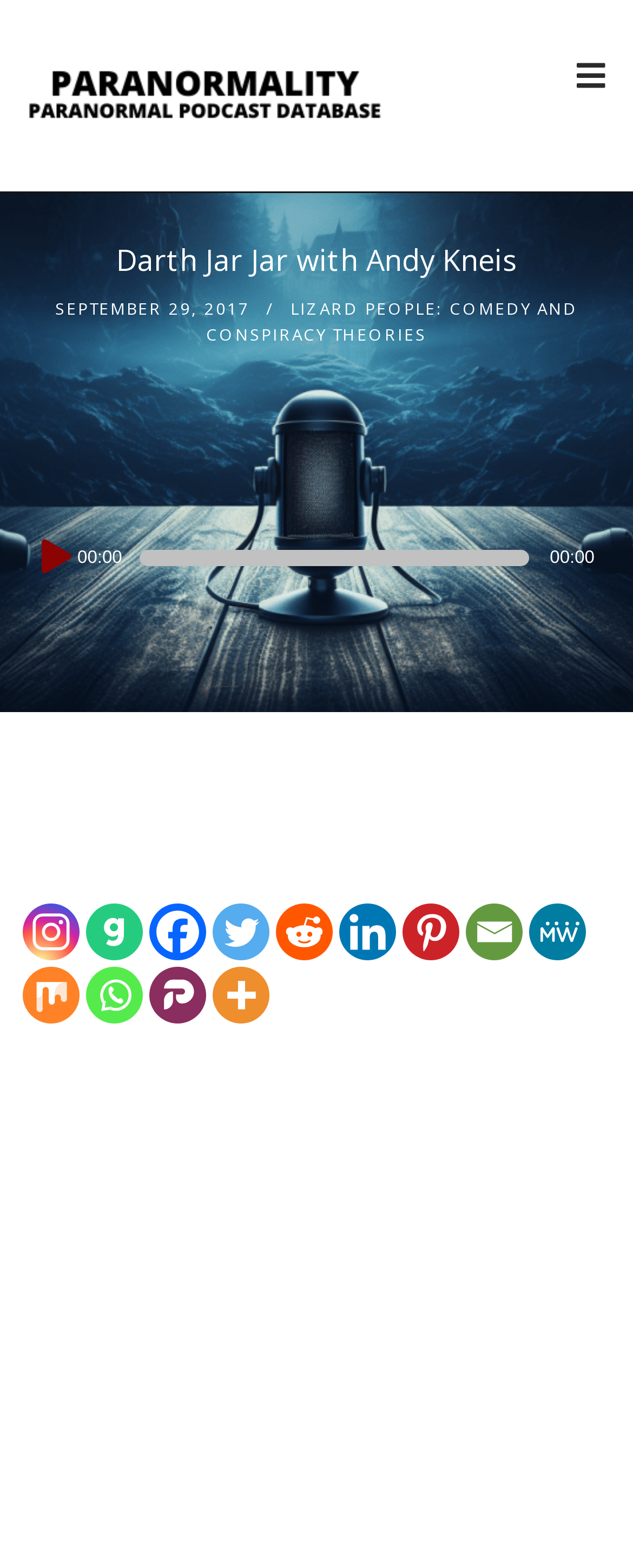Can you specify the bounding box coordinates of the area that needs to be clicked to fulfill the following instruction: "Open Facebook"?

[0.235, 0.576, 0.325, 0.613]